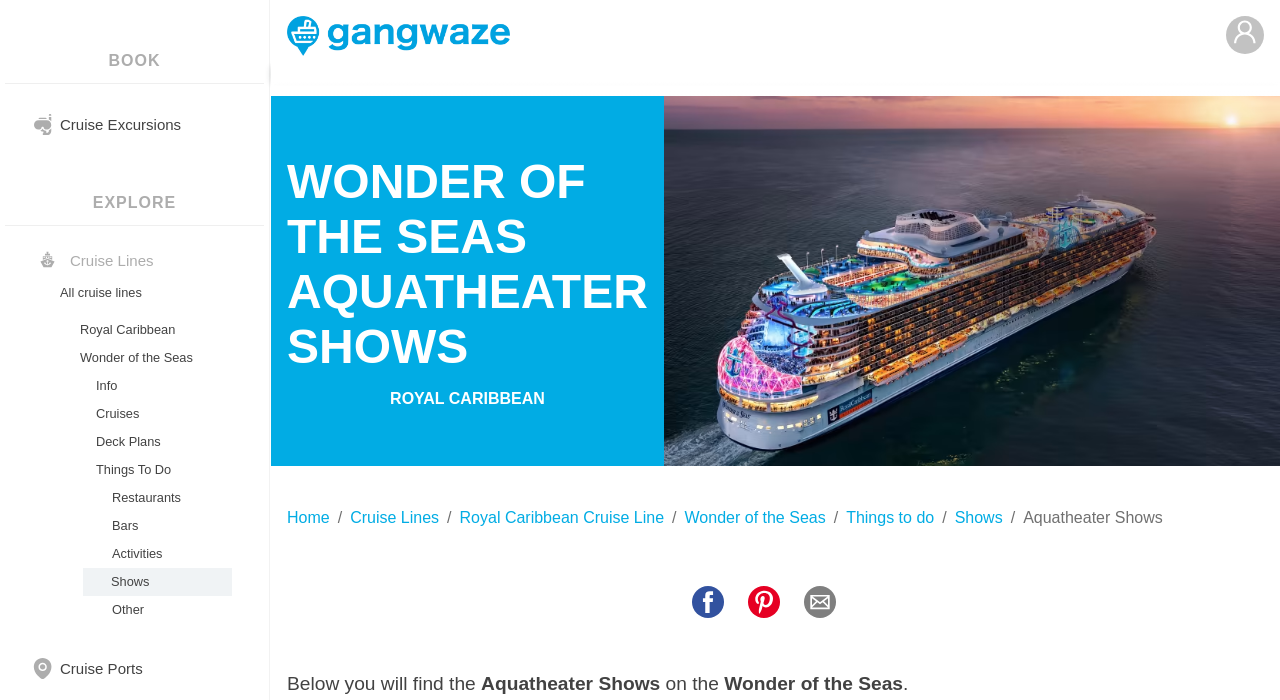Locate the bounding box of the UI element defined by this description: "Activities". The coordinates should be given as four float numbers between 0 and 1, formatted as [left, top, right, bottom].

[0.062, 0.771, 0.179, 0.811]